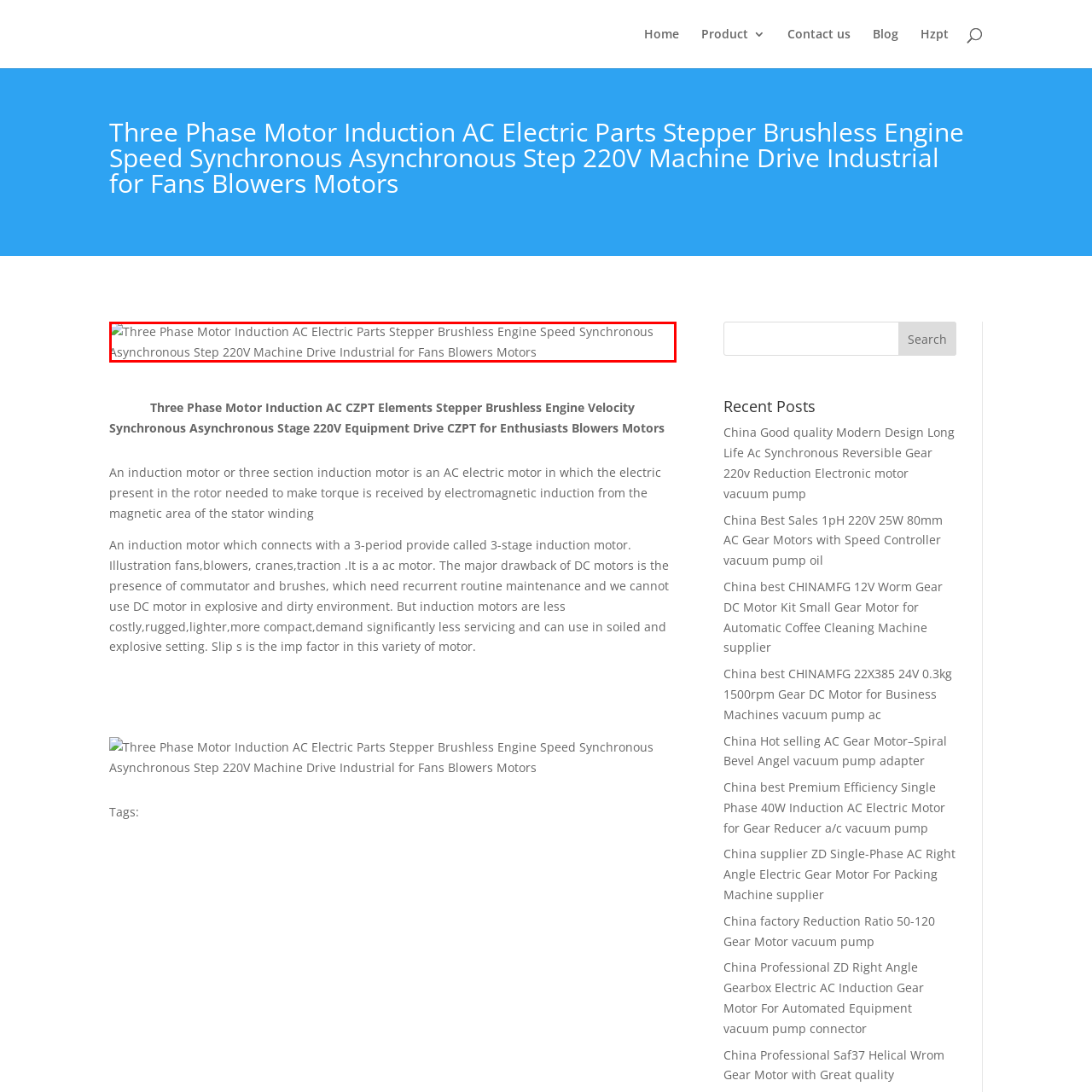What are the benefits of induction motors?
Examine the image highlighted by the red bounding box and provide a thorough and detailed answer based on your observations.

Induction motors are preferred for their durability, low maintenance needs, and efficiency, making them suitable for environments where dust and harsh conditions may be present, as mentioned in the product description.